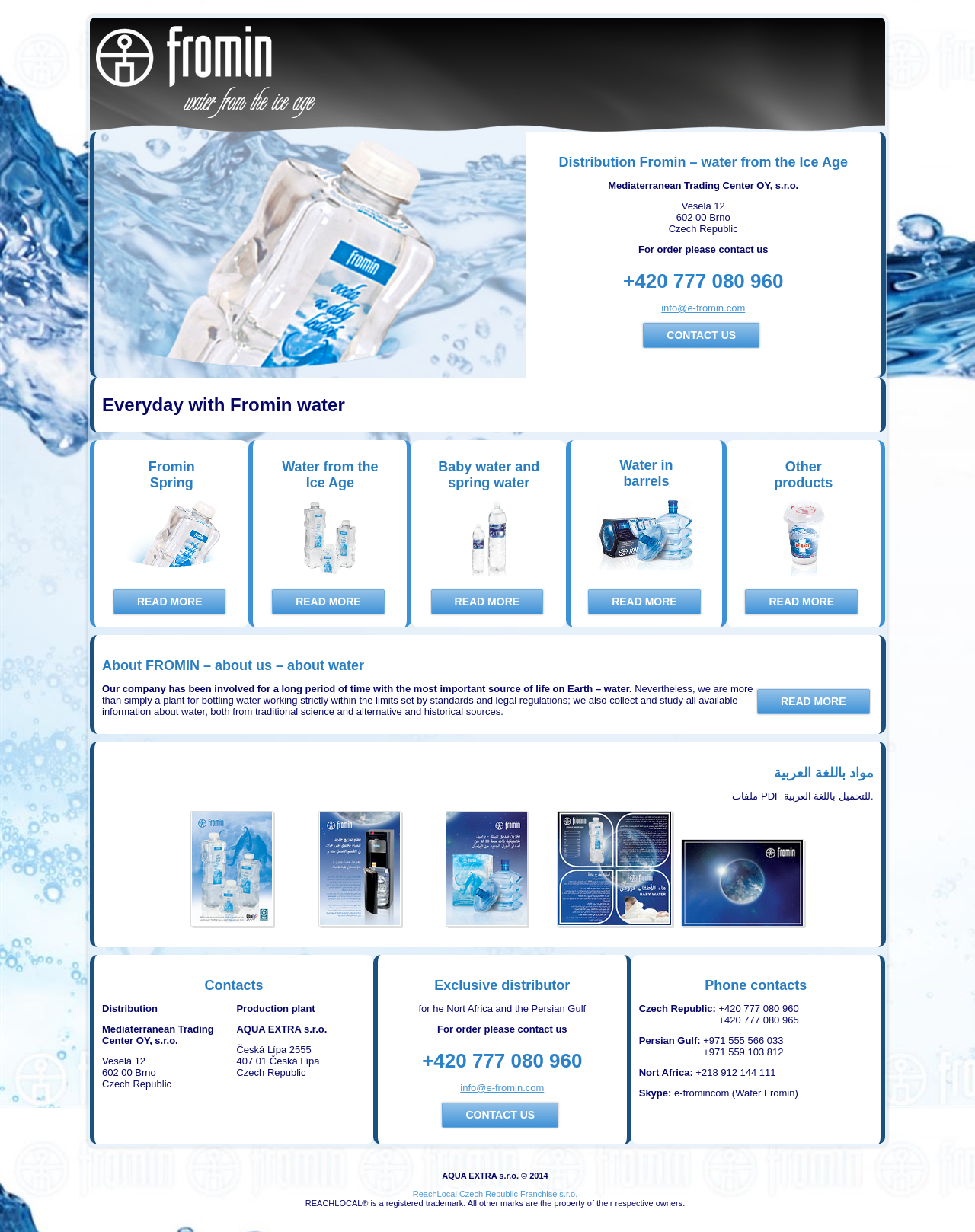Explain the webpage's layout and main content in detail.

The webpage is about Fromin, a brand that offers water from the Ice Age. At the top, there is a link and a table with a heading "Distribution Fromin – water from the Ice Age" that provides contact information, including an address in Brno, Czech Republic, and phone numbers.

Below this, there are three tables with headings "Everyday with Fromin water", "Fromin Spring", and "Water from the Ice Age", each with a "READ MORE" link. These tables are arranged side by side, taking up the full width of the page.

Further down, there is another table with a heading "About FROMIN – about us – about water" that provides a brief description of the company's mission and a "READ MORE" link.

Next, there is a table with a heading "مواد باللغة العربية" (Materials in Arabic) that lists several PDF files for download, each with an image and a link.

Finally, at the bottom of the page, there are two tables with headings "Contacts" and "Exclusive distributor for the North Africa and the Persian Gulf". The "Contacts" table provides addresses and phone numbers for the company's production plant and distribution center, while the "Exclusive distributor" table provides contact information for ordering and a "CONTACT US" link.

Throughout the page, there are several images, mostly of PDF files, and a few headings and static text elements that provide additional information about the company and its products.